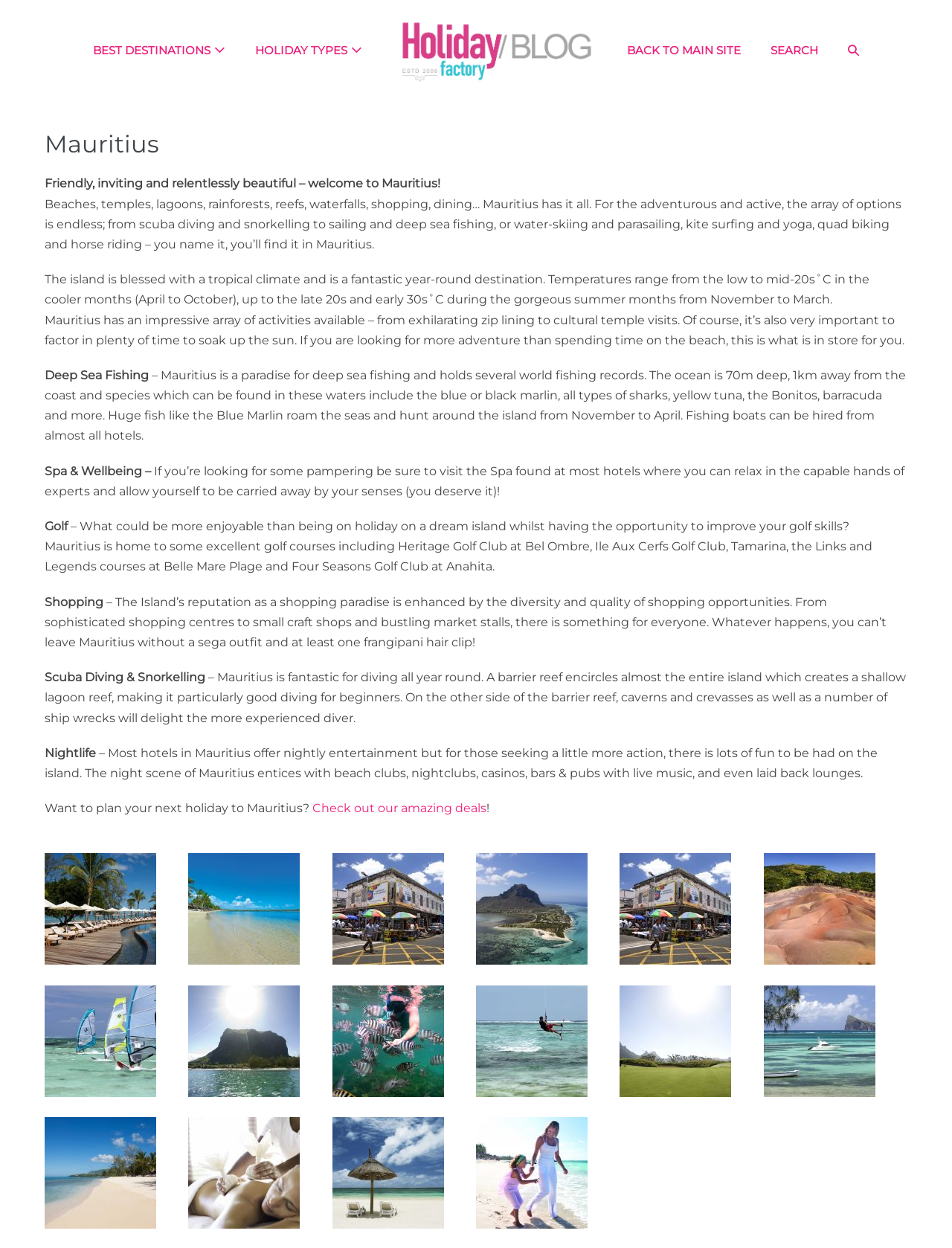Describe all visible elements and their arrangement on the webpage.

The webpage is about Mauritius, a holiday destination, and is presented by "The Holiday Factory". At the top, there are five links: "BEST DESTINATIONS", "HOLIDAY TYPES", "The Holiday Factory" (which is also an image), "BACK TO MAIN SITE", and "SEARCH". 

Below these links, there is a header section with a heading "Mauritius" and a brief introduction to the island, describing it as "friendly, inviting, and relentlessly beautiful". 

Following this introduction, there are several paragraphs of text that provide more information about Mauritius. The text is divided into sections, each describing a different aspect of the island, such as its tropical climate, array of activities, and year-round destination. 

The activities mentioned include deep sea fishing, spa and wellbeing, golf, shopping, scuba diving and snorkelling, and nightlife. Each section provides a brief overview of the activity, with some details about what to expect. 

At the bottom of the page, there is a call to action, encouraging users to plan their next holiday to Mauritius, with a link to "Check out our amazing deals".